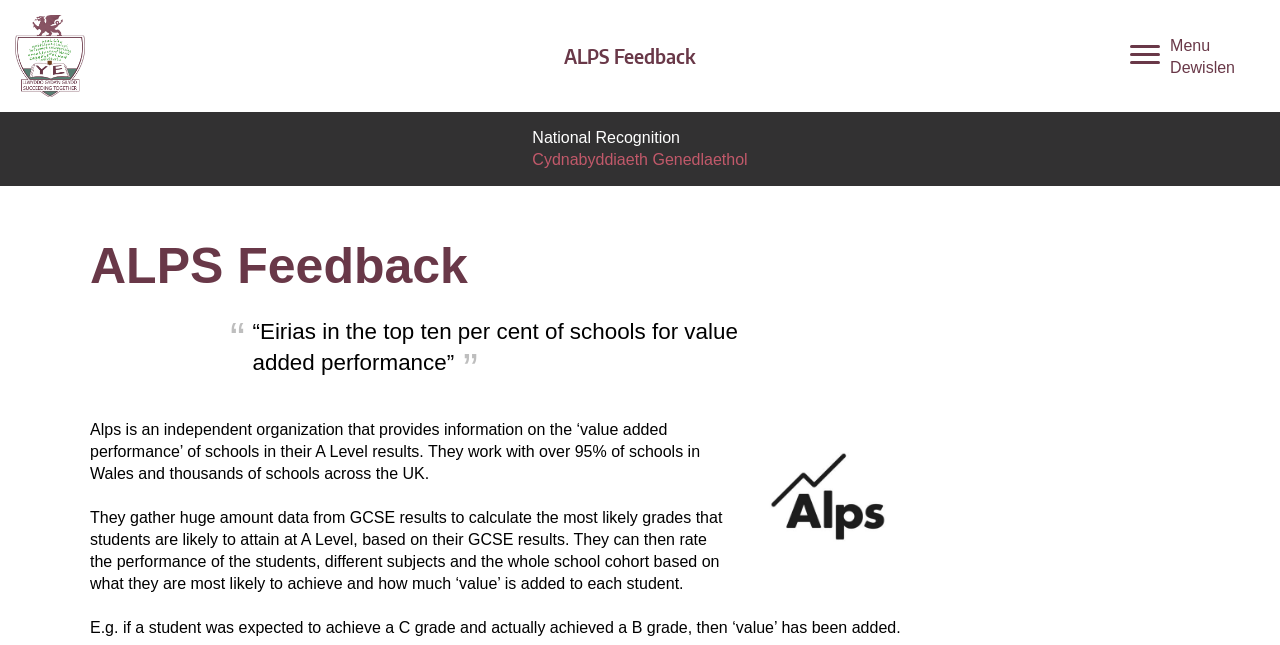Provide a brief response in the form of a single word or phrase:
What is 'value added performance'?

Difference between expected and actual grades